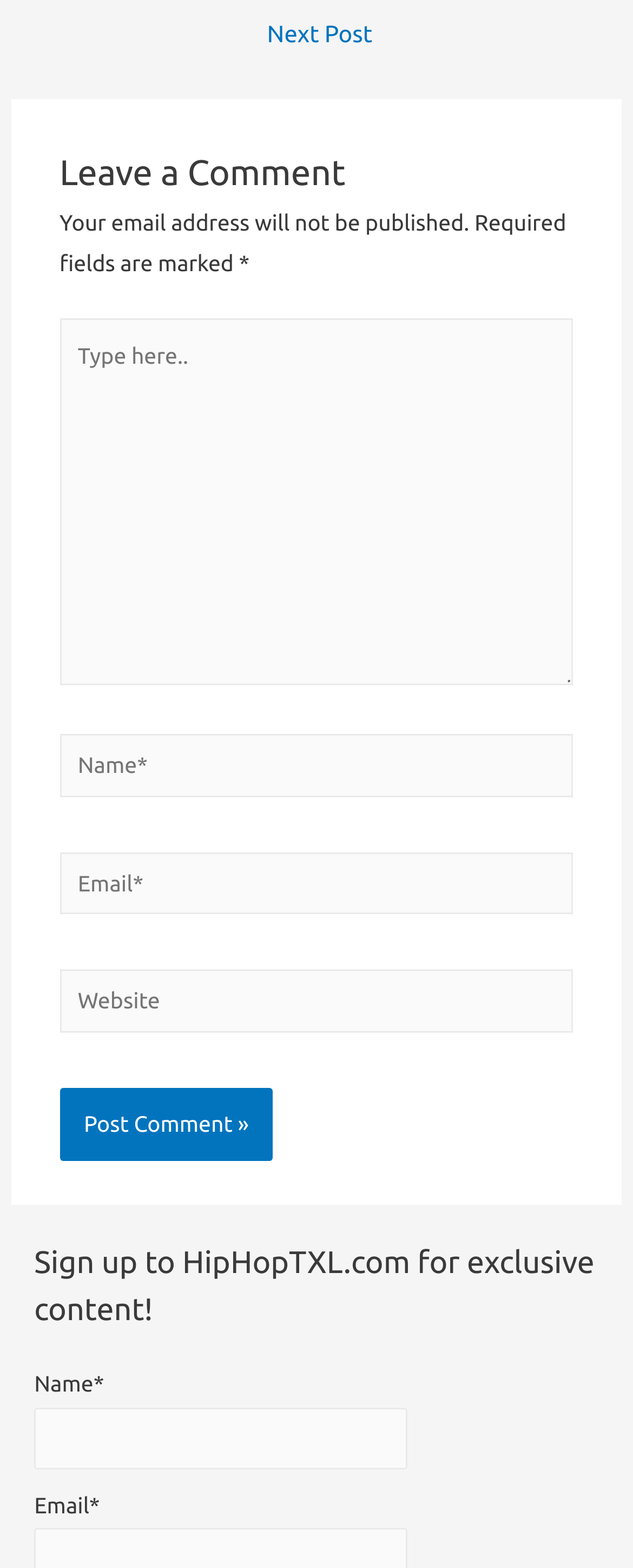Based on the image, provide a detailed and complete answer to the question: 
What is the purpose of the 'Post Comment »' button?

The 'Post Comment »' button is located at the bottom of the comment form, and it is likely used to submit the comment after filling in the required fields such as name, email, and comment text.